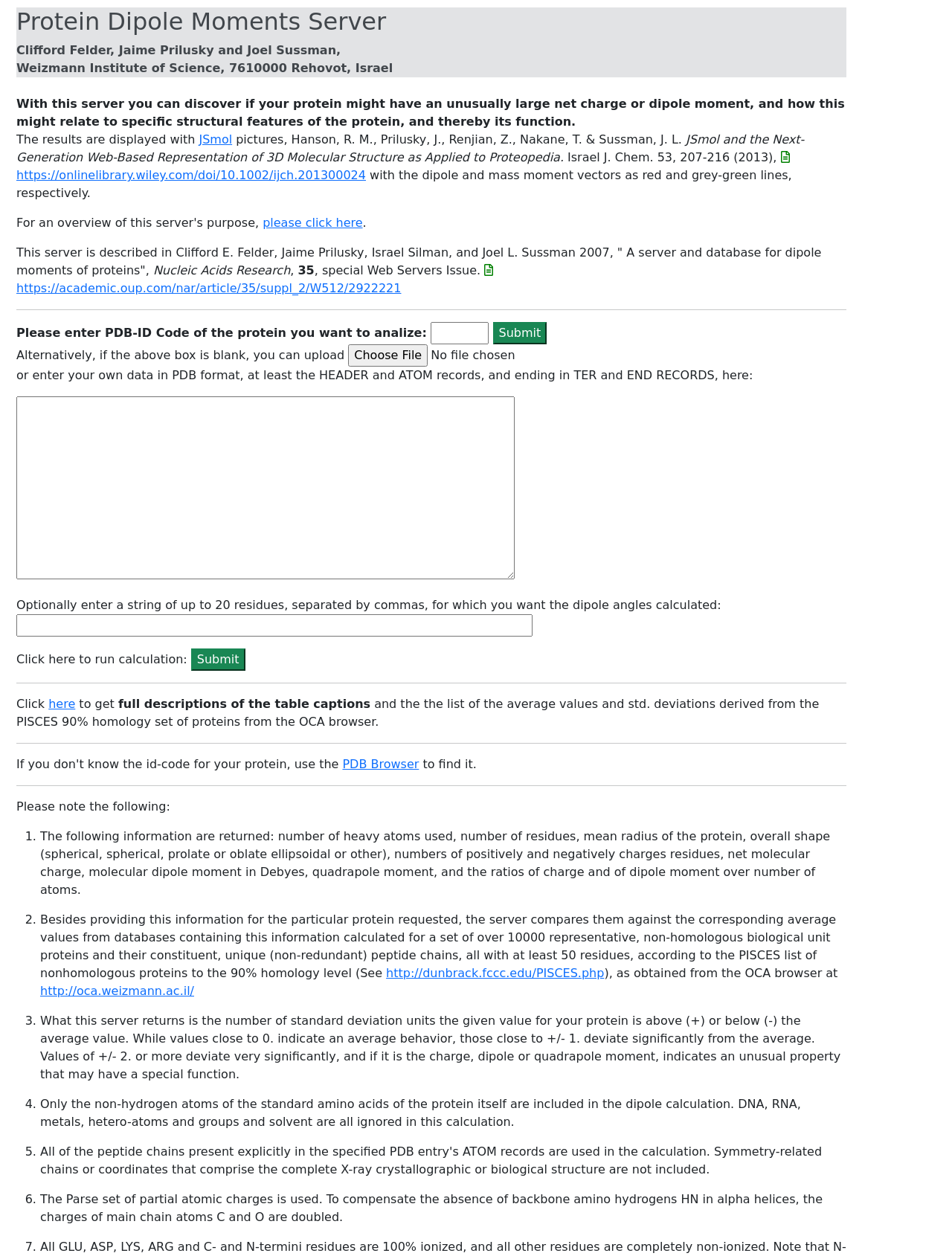Could you determine the bounding box coordinates of the clickable element to complete the instruction: "Upload a file"? Provide the coordinates as four float numbers between 0 and 1, i.e., [left, top, right, bottom].

[0.366, 0.274, 0.637, 0.291]